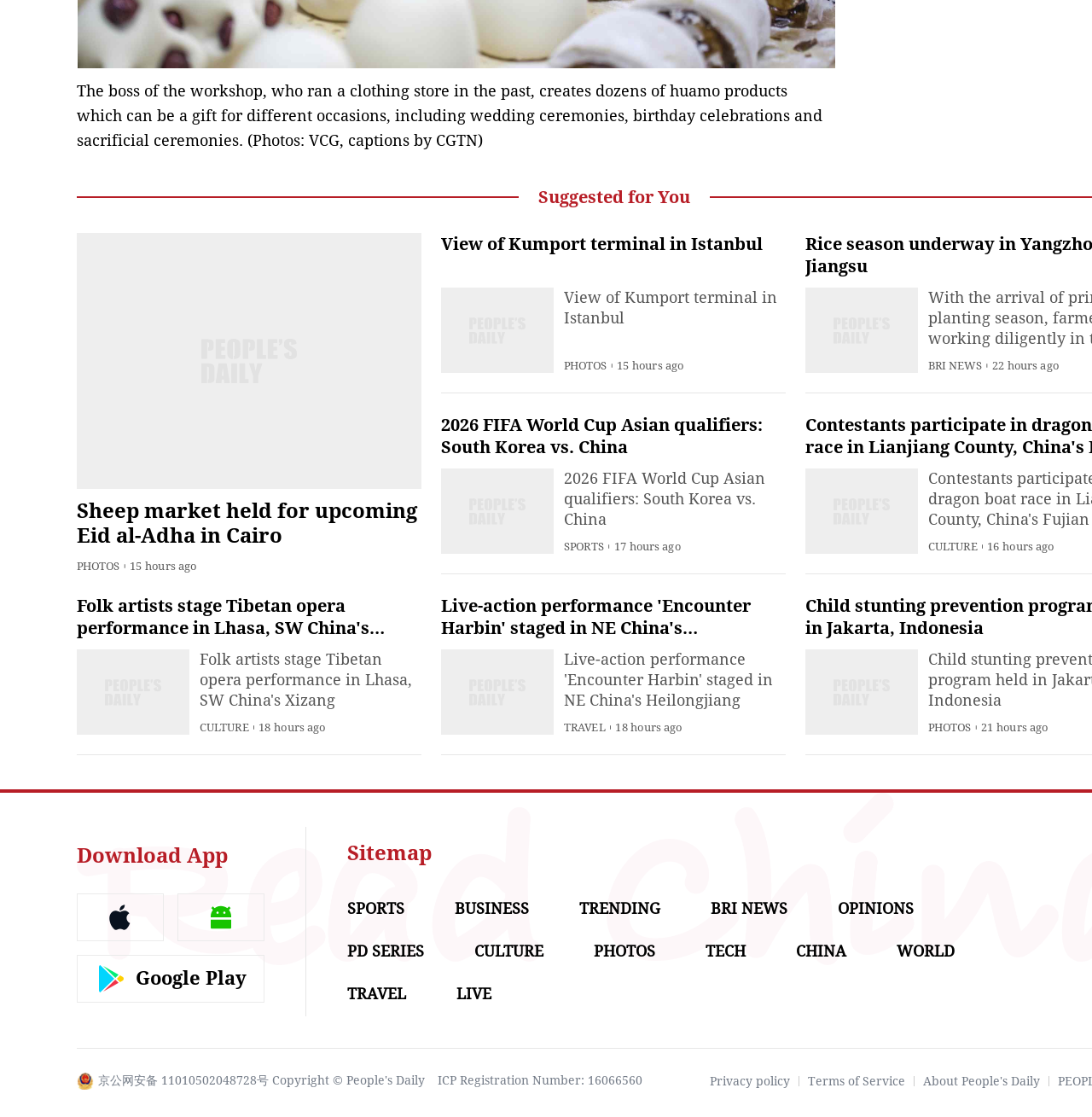Please locate the bounding box coordinates of the element that should be clicked to achieve the given instruction: "Switch to English language".

None